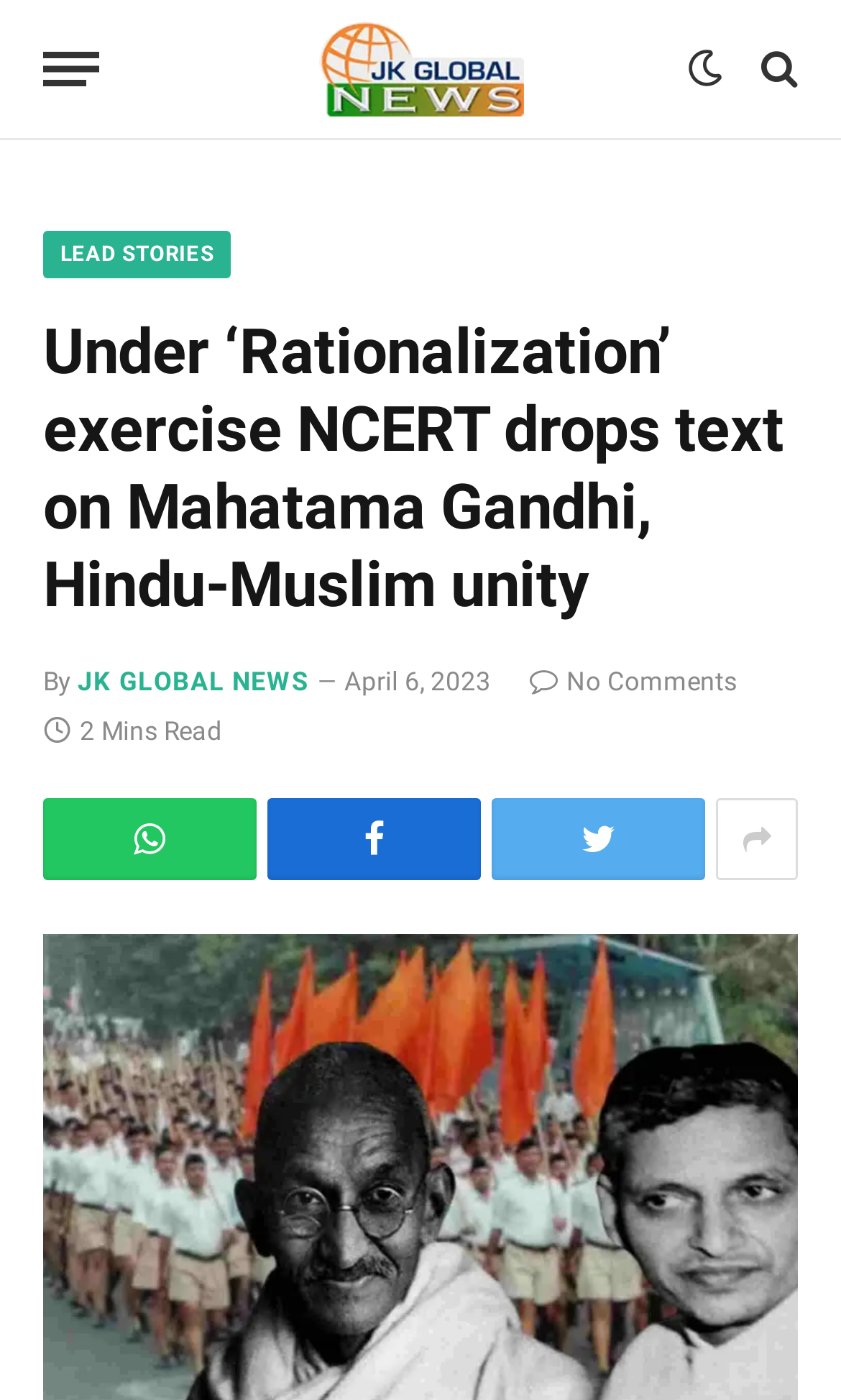What is the name of the news organization?
Using the visual information, respond with a single word or phrase.

JK Globalnews